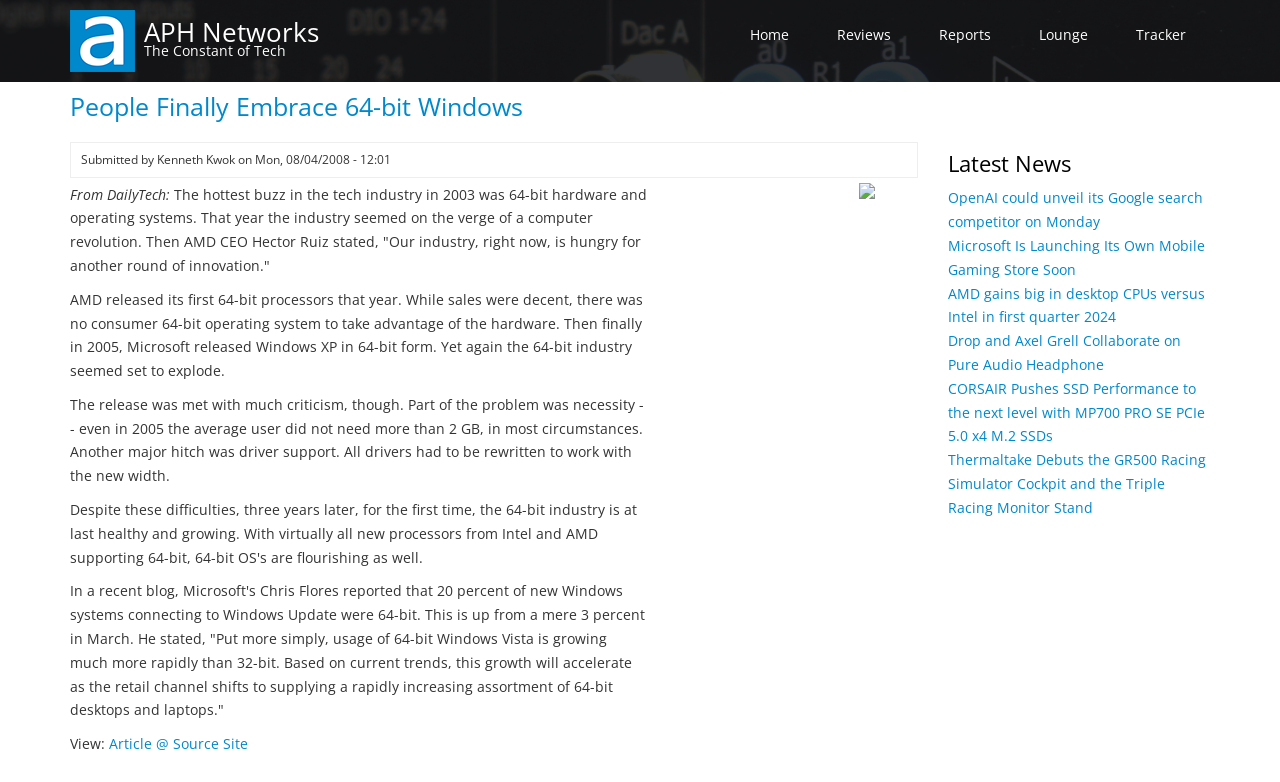Use a single word or phrase to answer the question: What is the topic of the main article?

64-bit Windows